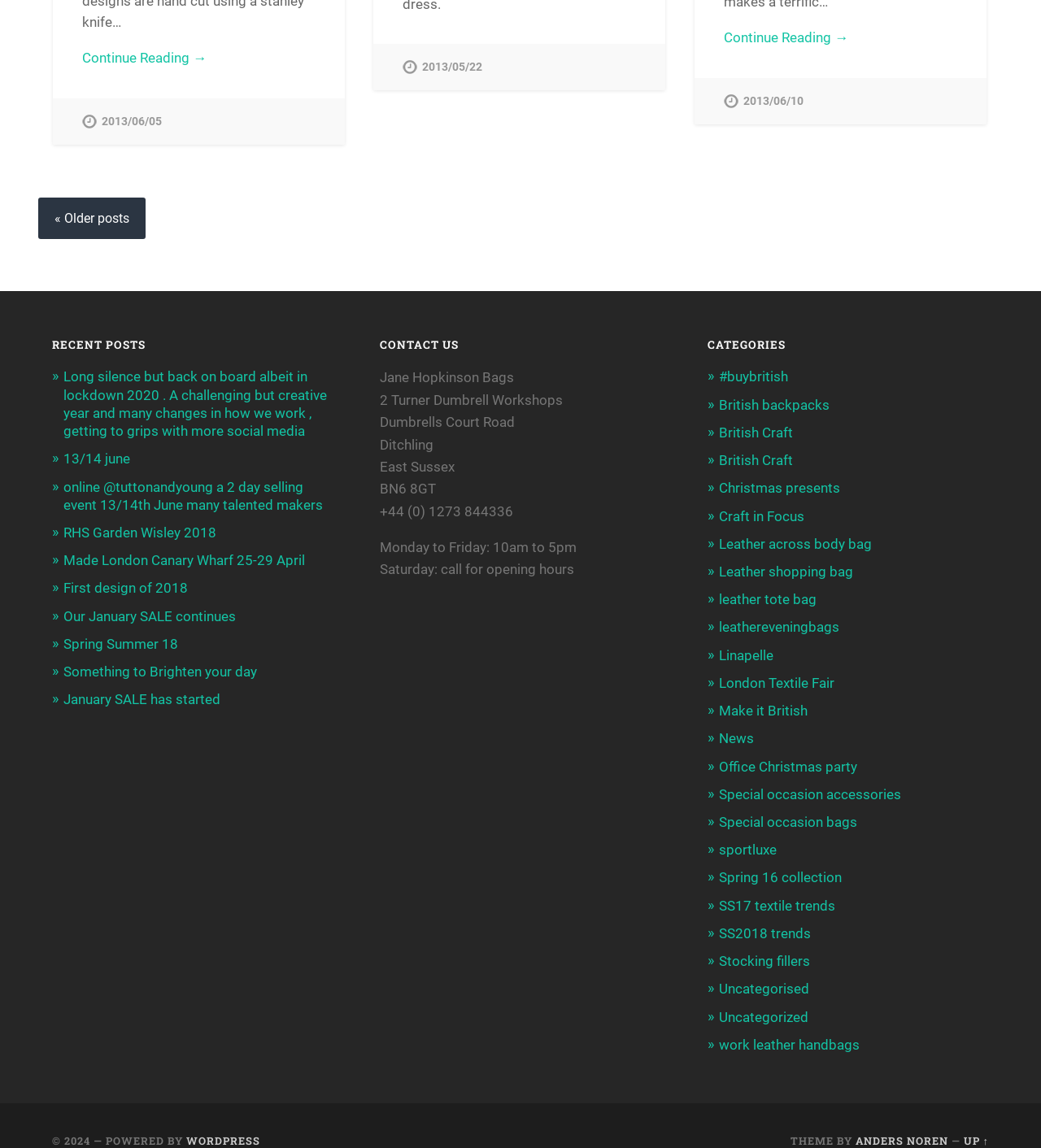Using the information from the screenshot, answer the following question thoroughly:
What is the name of the blog?

The name of the blog can be found in the 'CONTACT US' section, where it is written as 'Jane Hopkinson Bags'.